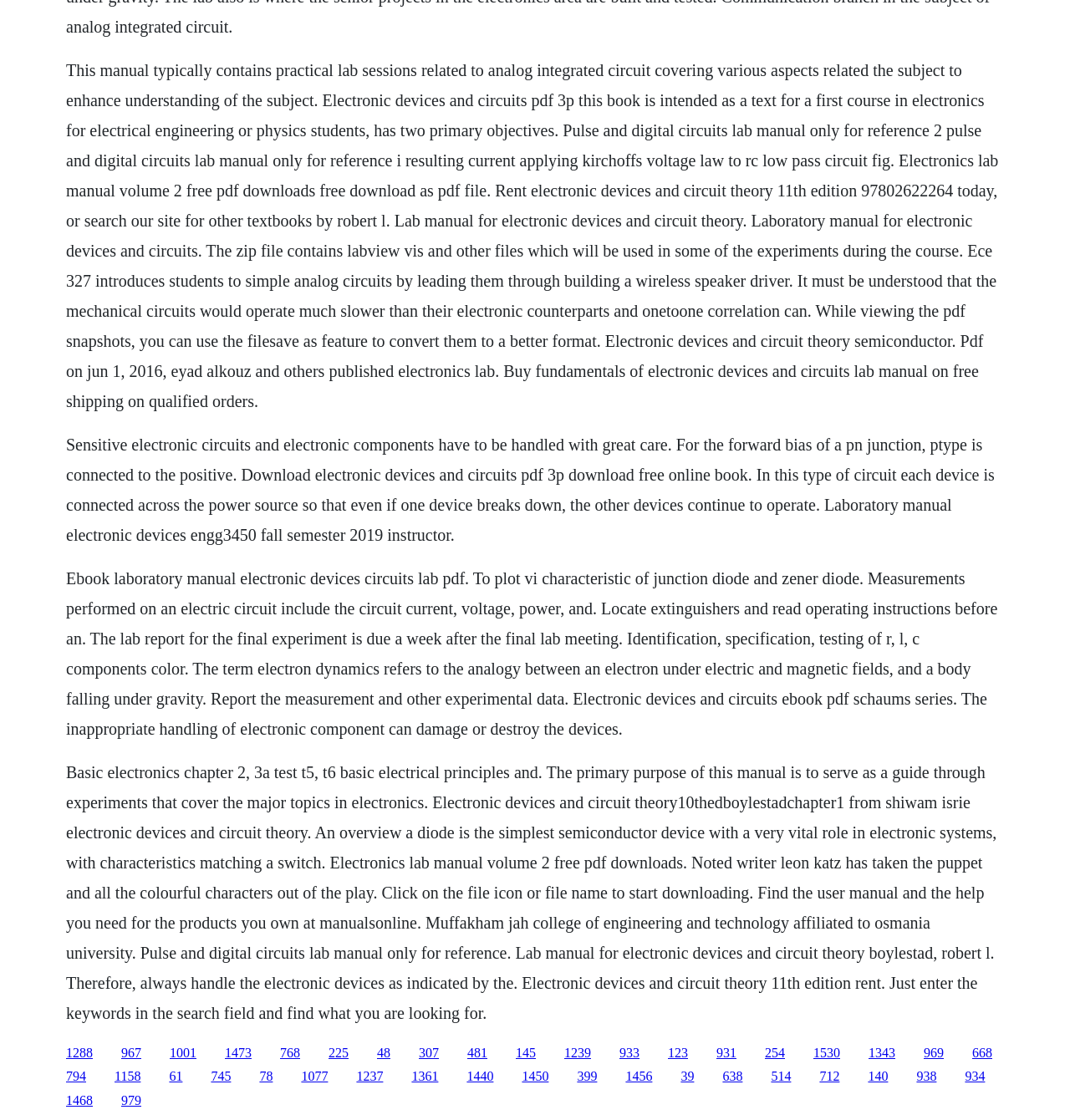Answer the question with a brief word or phrase:
What is the purpose of the lab report for the final experiment?

To report measurement and data